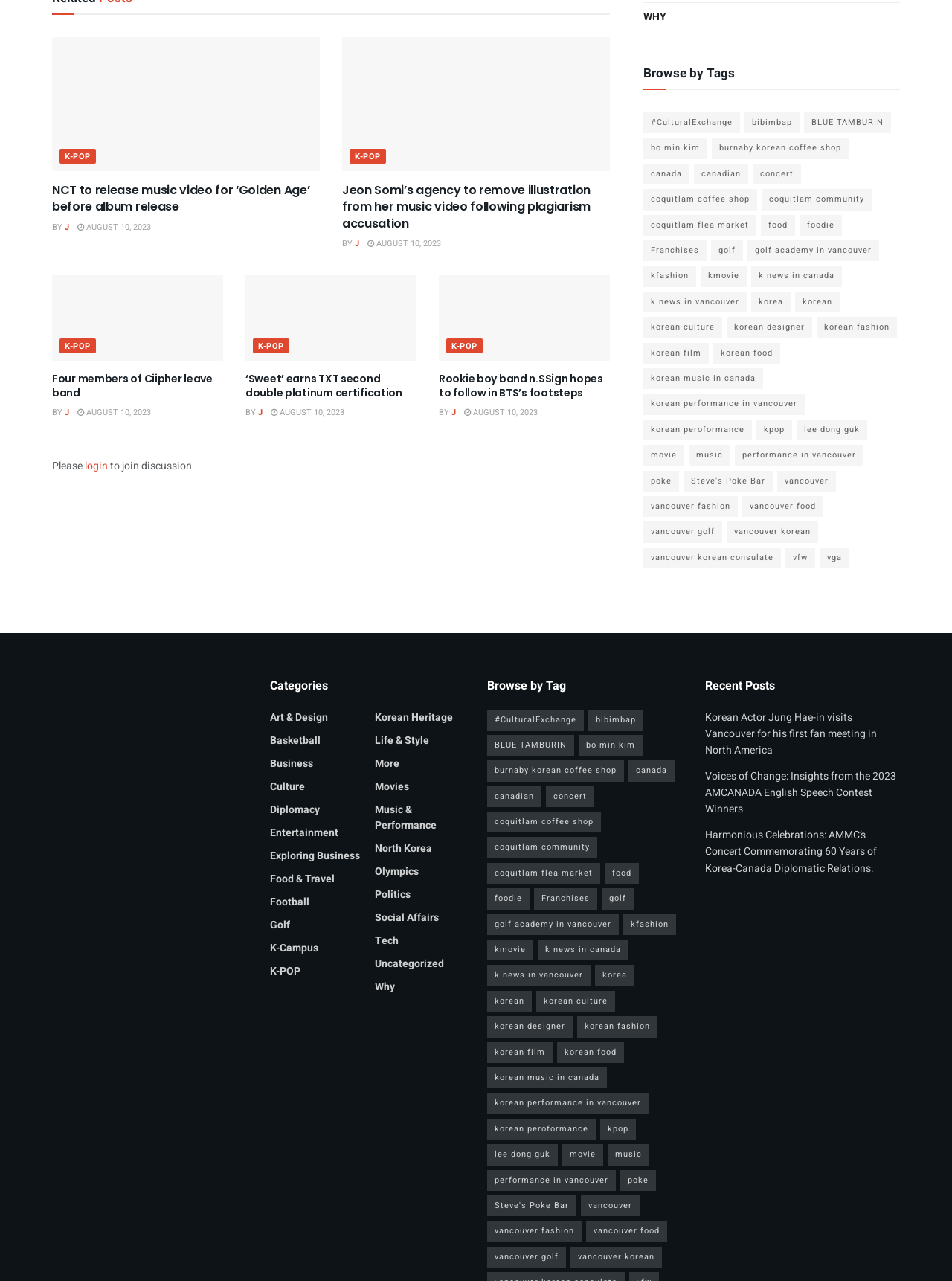Can you provide the bounding box coordinates for the element that should be clicked to implement the instruction: "Click on the 'K-POP' link"?

[0.062, 0.116, 0.101, 0.128]